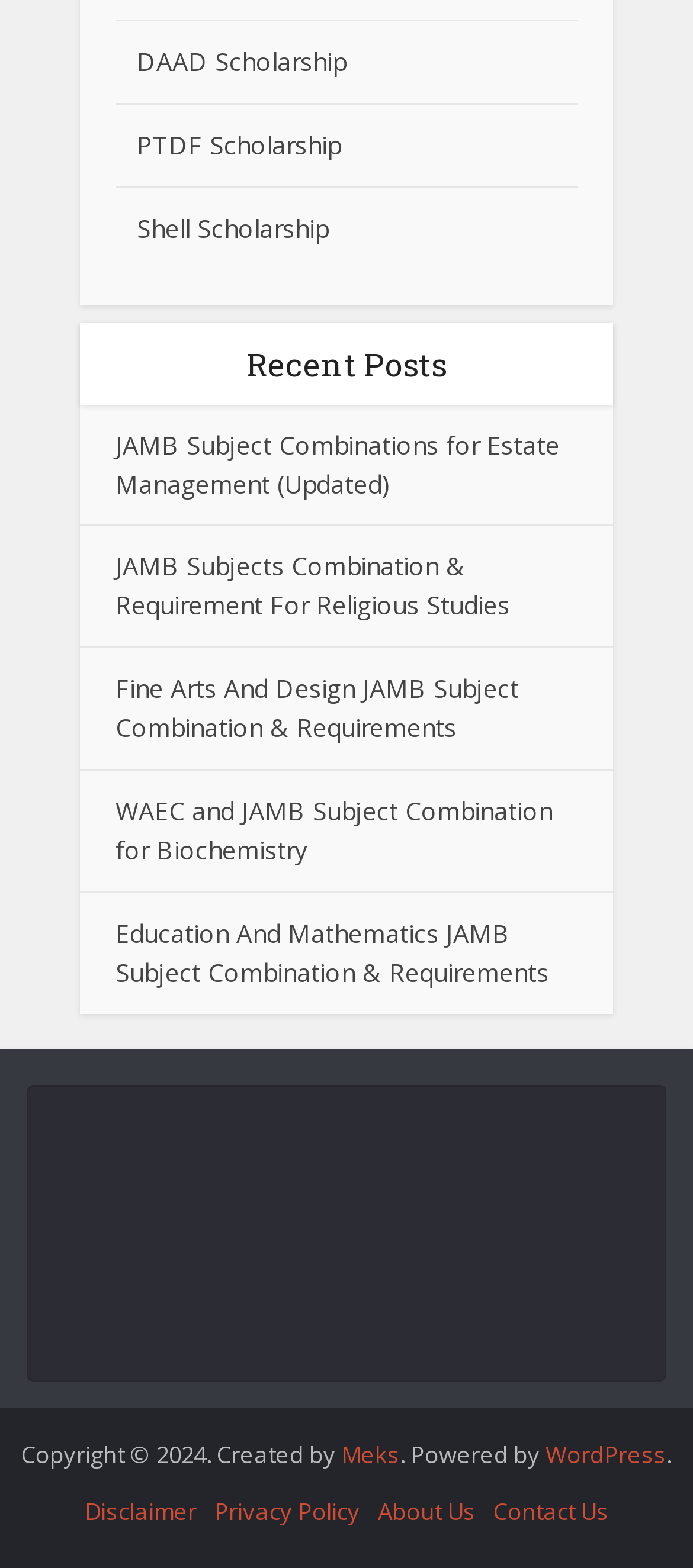Extract the bounding box of the UI element described as: "title="DMCA.com Protection Status"".

[0.092, 0.766, 0.862, 0.787]